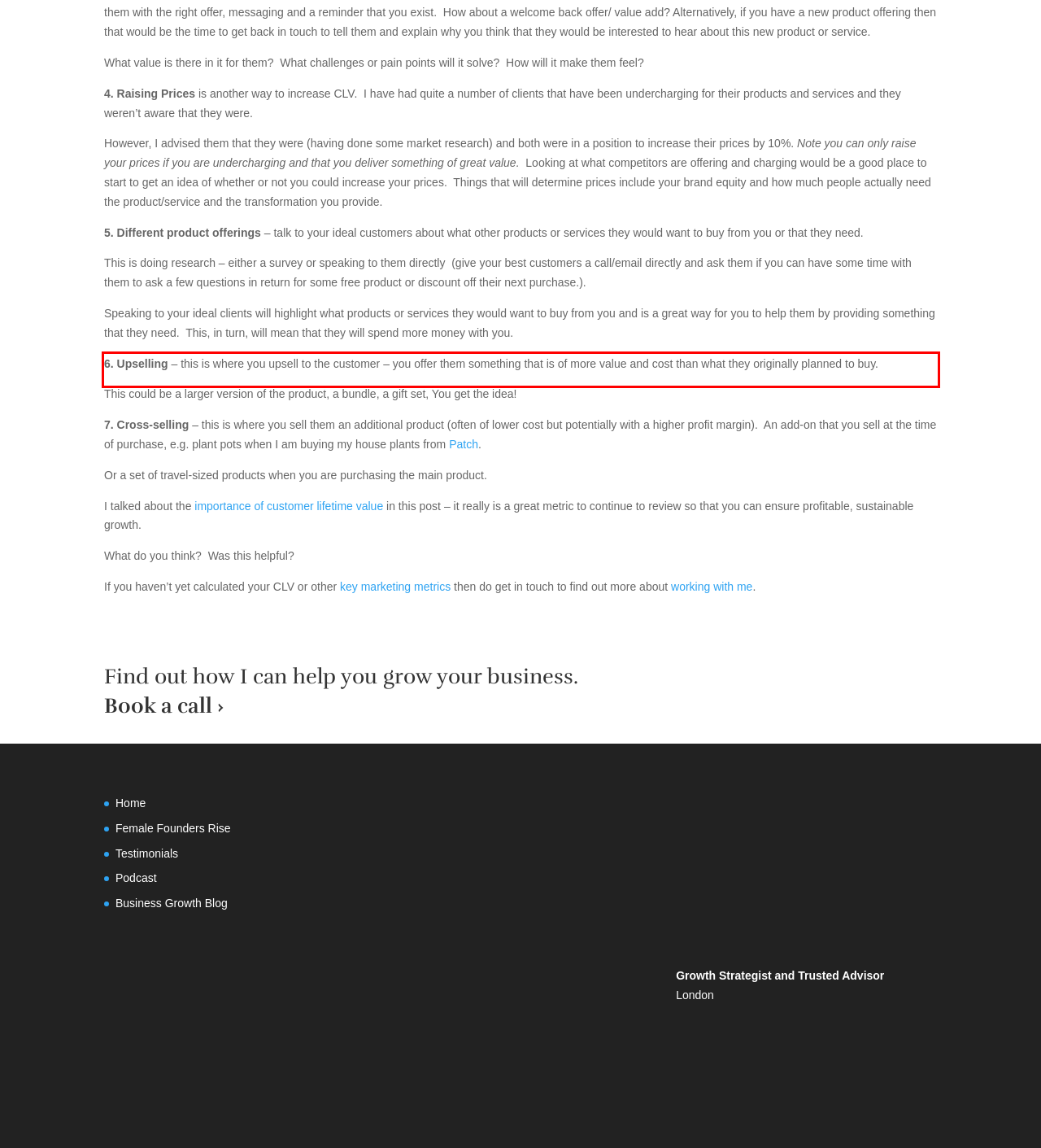Please extract the text content within the red bounding box on the webpage screenshot using OCR.

6. Upselling – this is where you upsell to the customer – you offer them something that is of more value and cost than what they originally planned to buy.